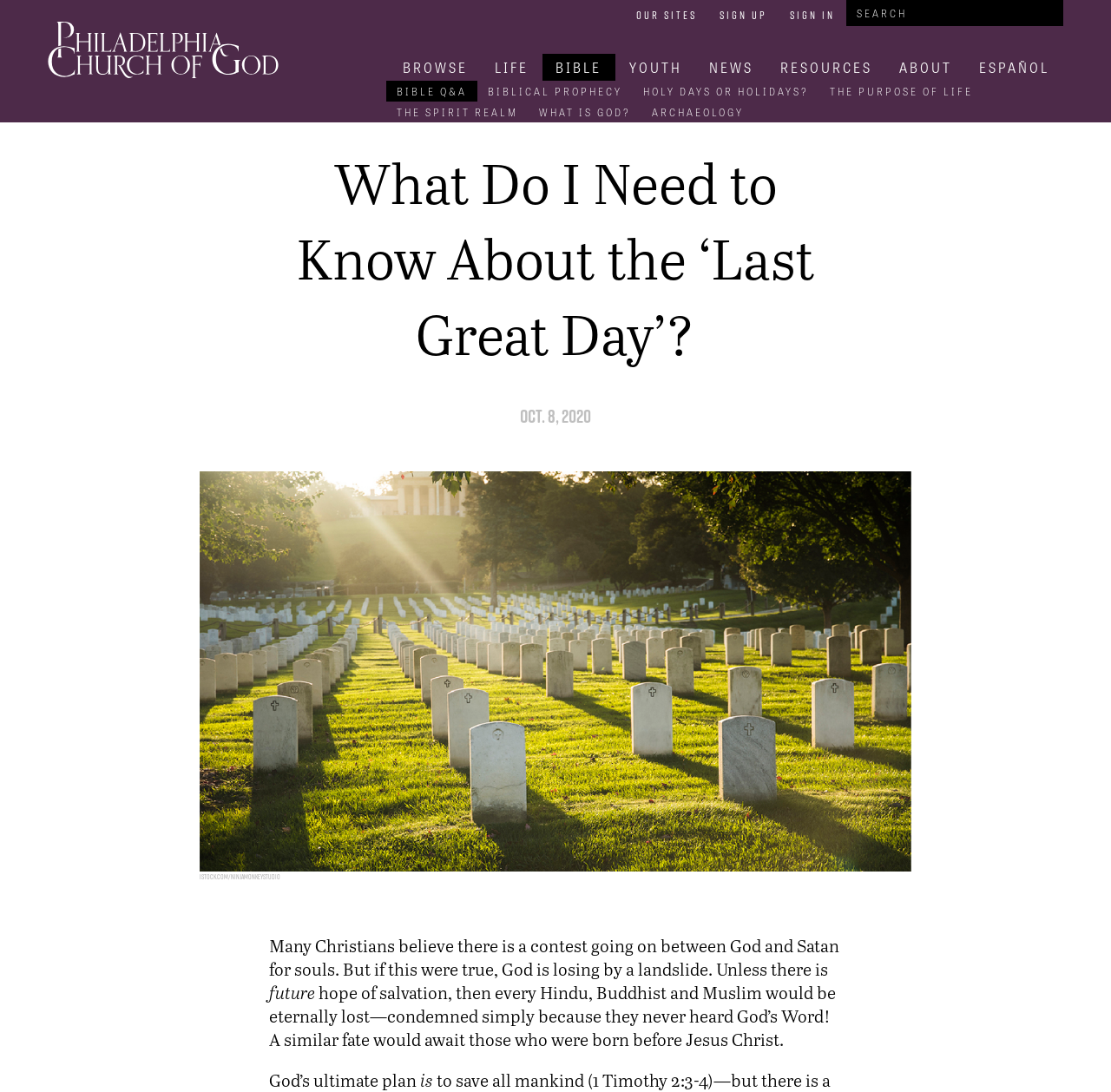Provide a brief response to the question below using one word or phrase:
What is the date mentioned in the article?

Oct. 8, 2020